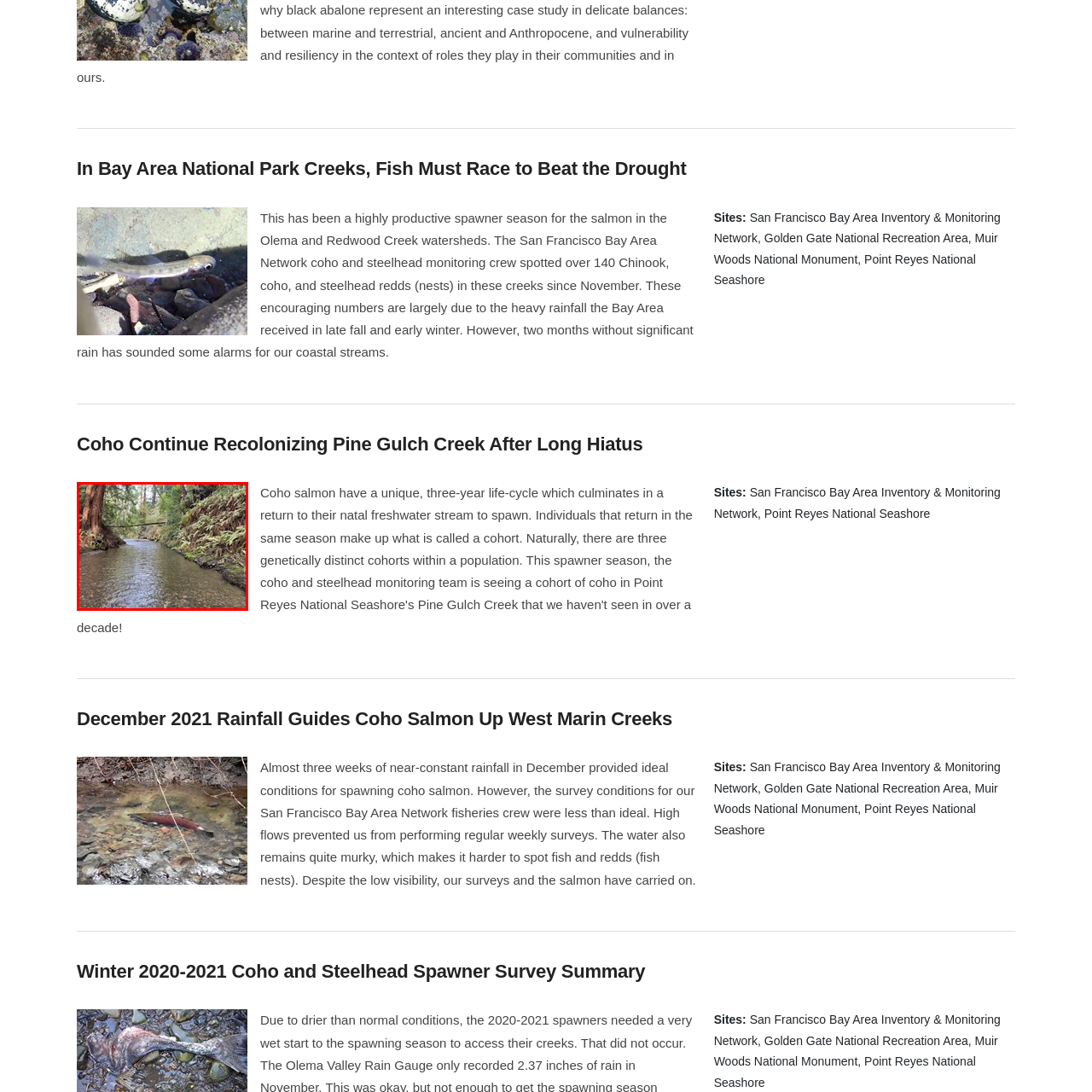Create a thorough description of the image portion outlined in red.

The image captures a serene view looking downstream along Pine Gulch Creek, nestled within a lush environment. Towering redwood trees arch gracefully over the water, providing dappled shade to the flowing creek below. The banks are adorned with vibrant ferns, contributing to the diverse greenery typical of the San Francisco Bay Area's natural habitats. This scene illustrates the beauty and tranquility of local ecosystems, which are vital habitats for native species such as coho salmon, especially during key ecological periods like spawning seasons. The creek's gentle flow reflects a healthy aquatic environment, essential for supporting the wildlife that relies on it.